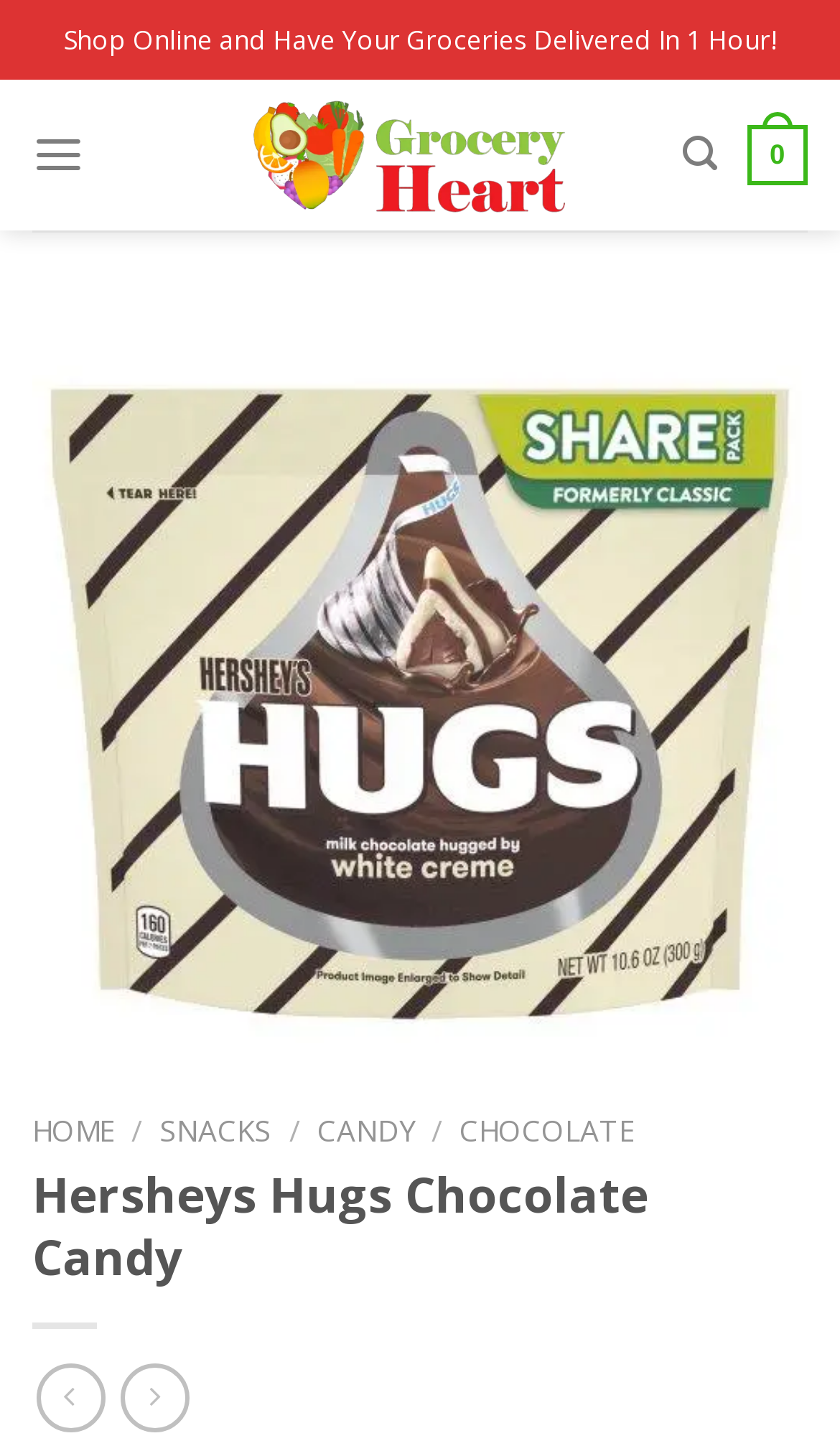Please locate the UI element described by "0" and provide its bounding box coordinates.

[0.889, 0.066, 0.962, 0.149]